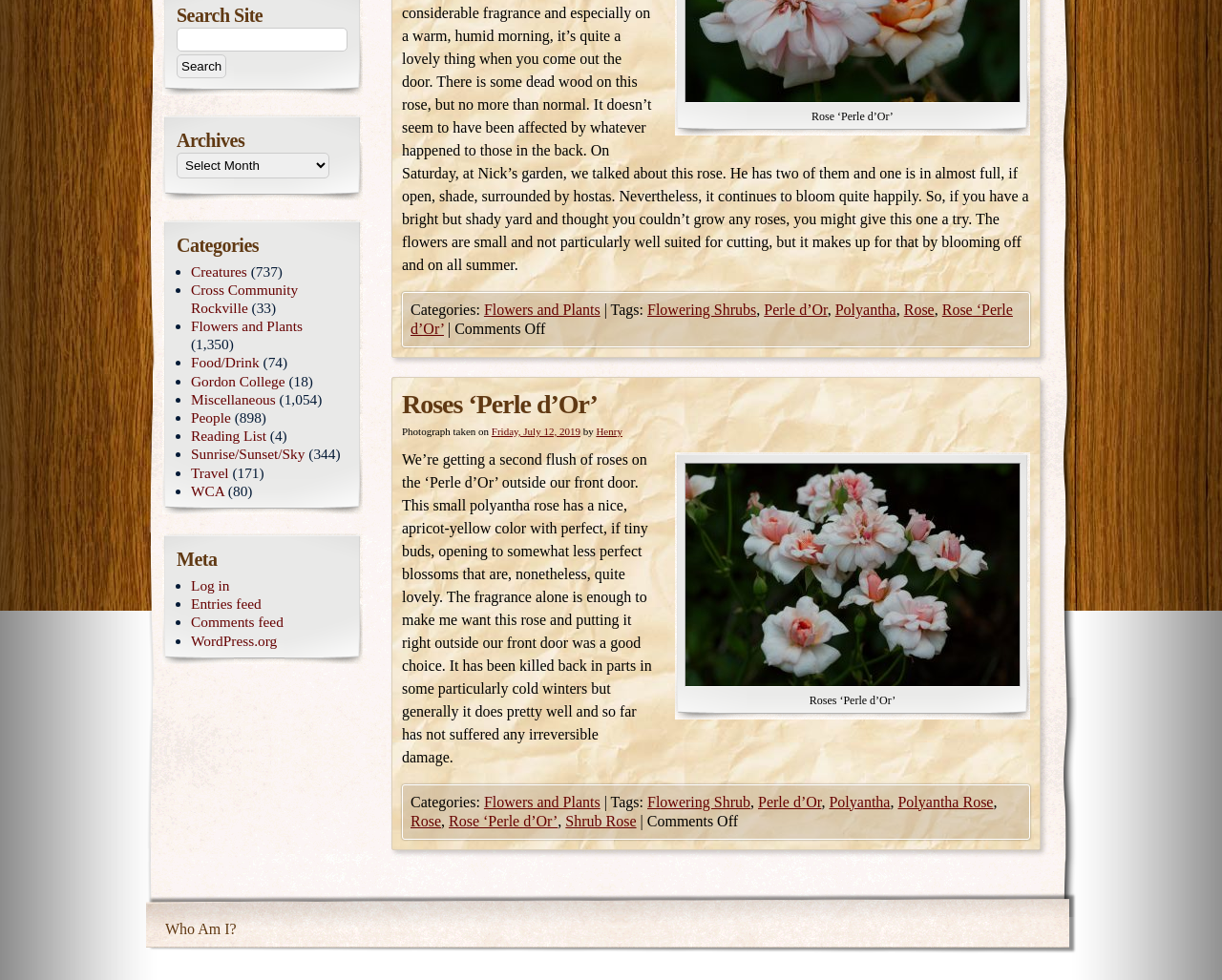From the given element description: "Log in", find the bounding box for the UI element. Provide the coordinates as four float numbers between 0 and 1, in the order [left, top, right, bottom].

[0.156, 0.588, 0.188, 0.607]